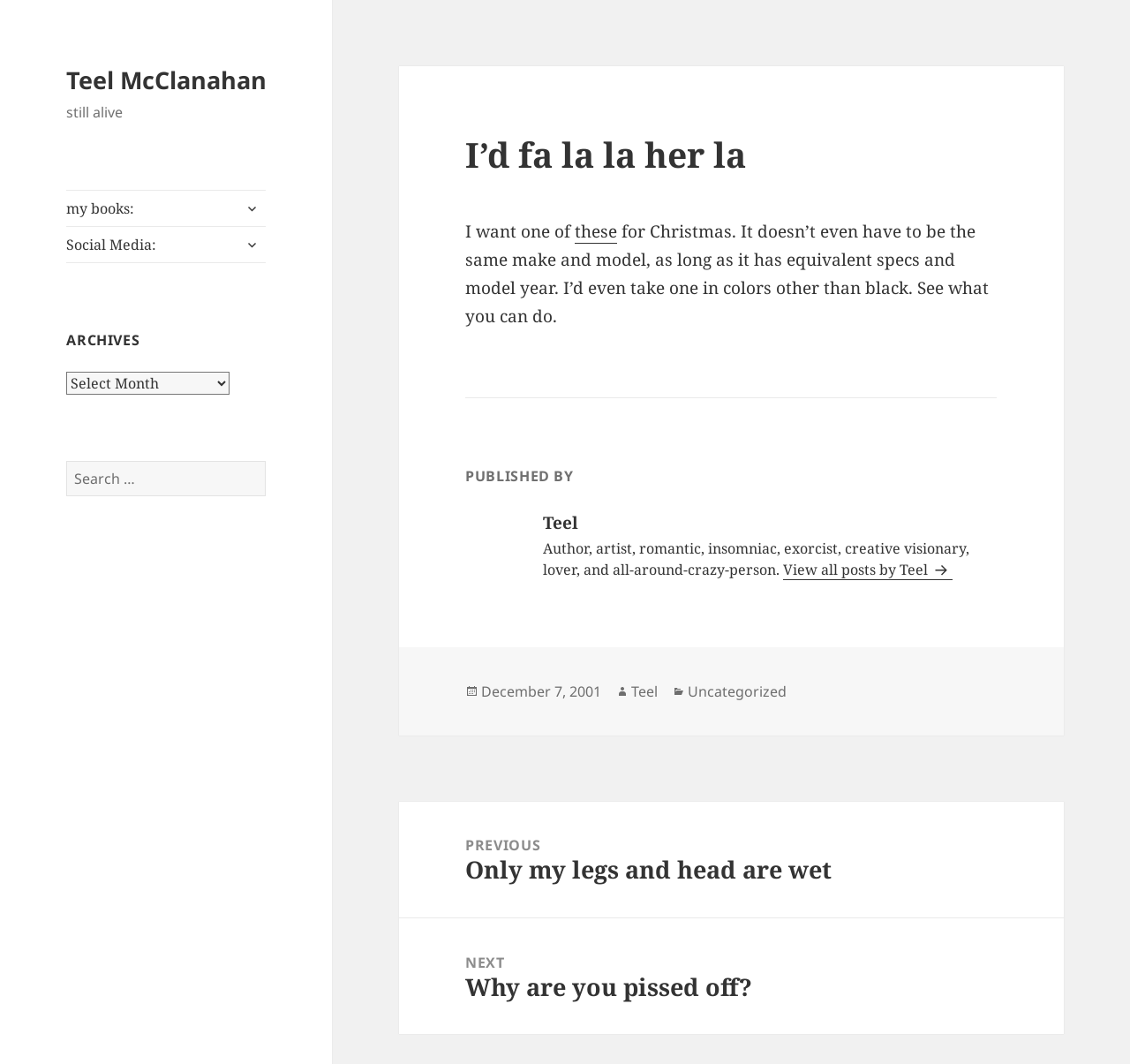Using the webpage screenshot, locate the HTML element that fits the following description and provide its bounding box: "December 7, 2001".

[0.426, 0.641, 0.532, 0.66]